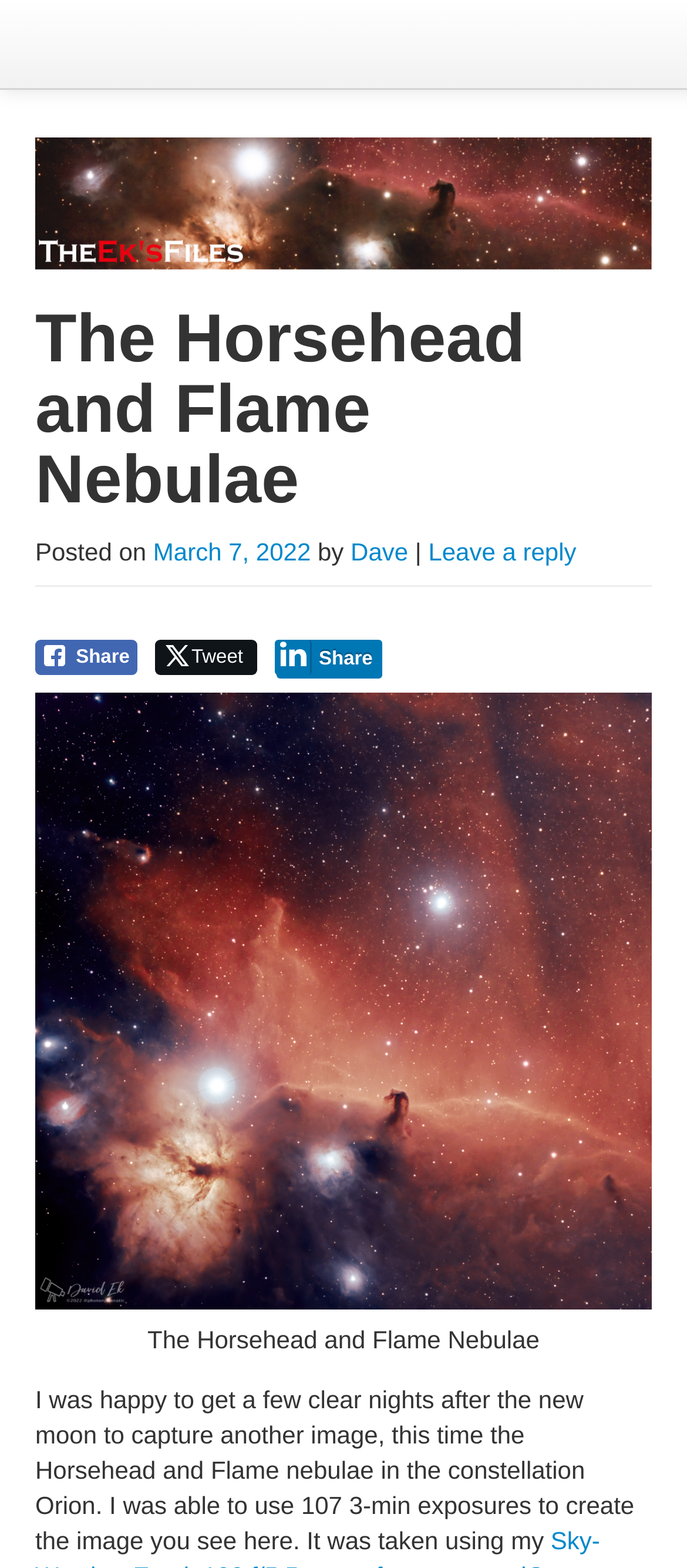Locate the bounding box coordinates of the element I should click to achieve the following instruction: "Share on Facebook".

[0.051, 0.408, 0.199, 0.43]